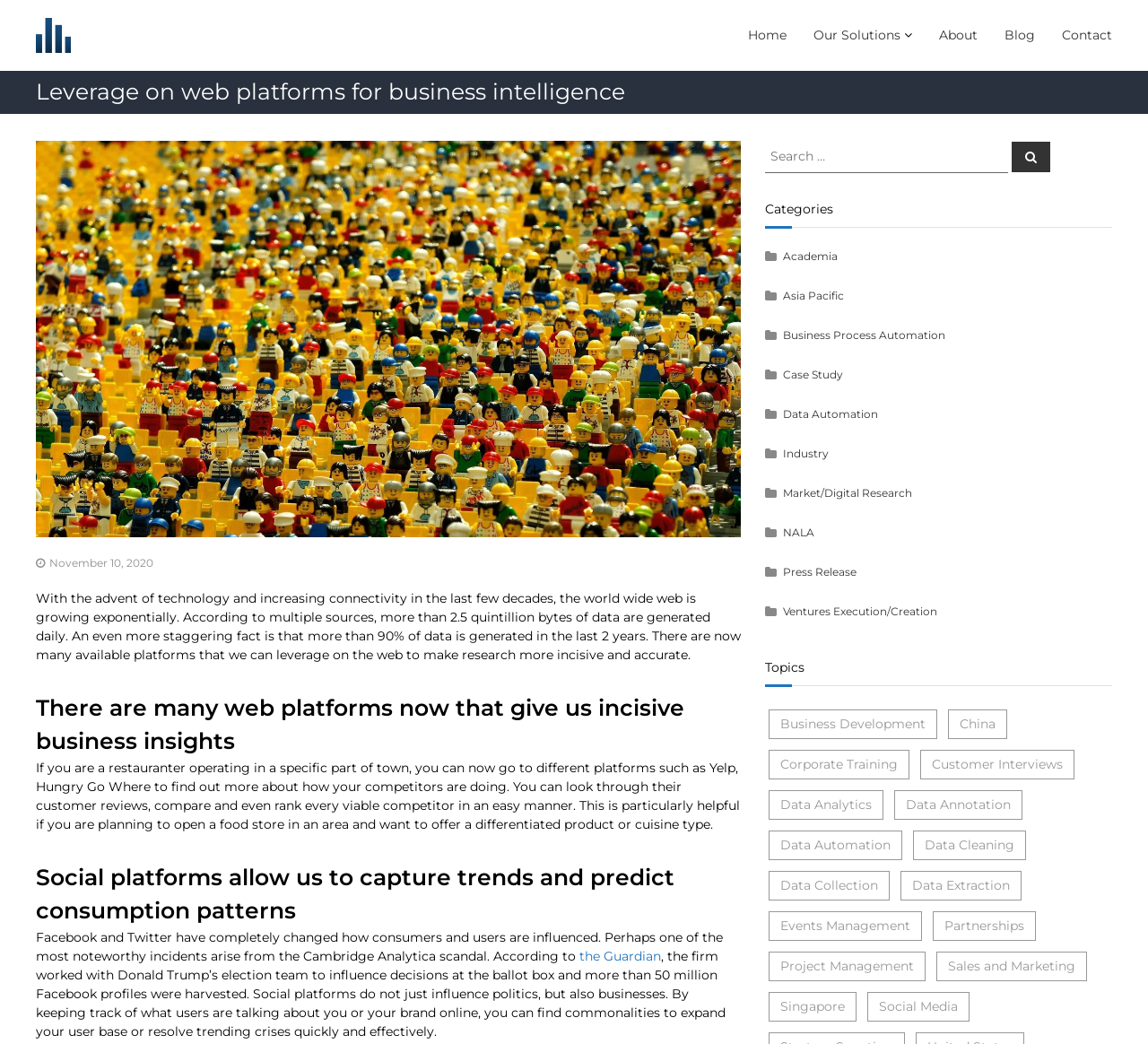Locate the bounding box coordinates of the clickable area to execute the instruction: "Click on the 'Home' link". Provide the coordinates as four float numbers between 0 and 1, represented as [left, top, right, bottom].

[0.652, 0.026, 0.685, 0.041]